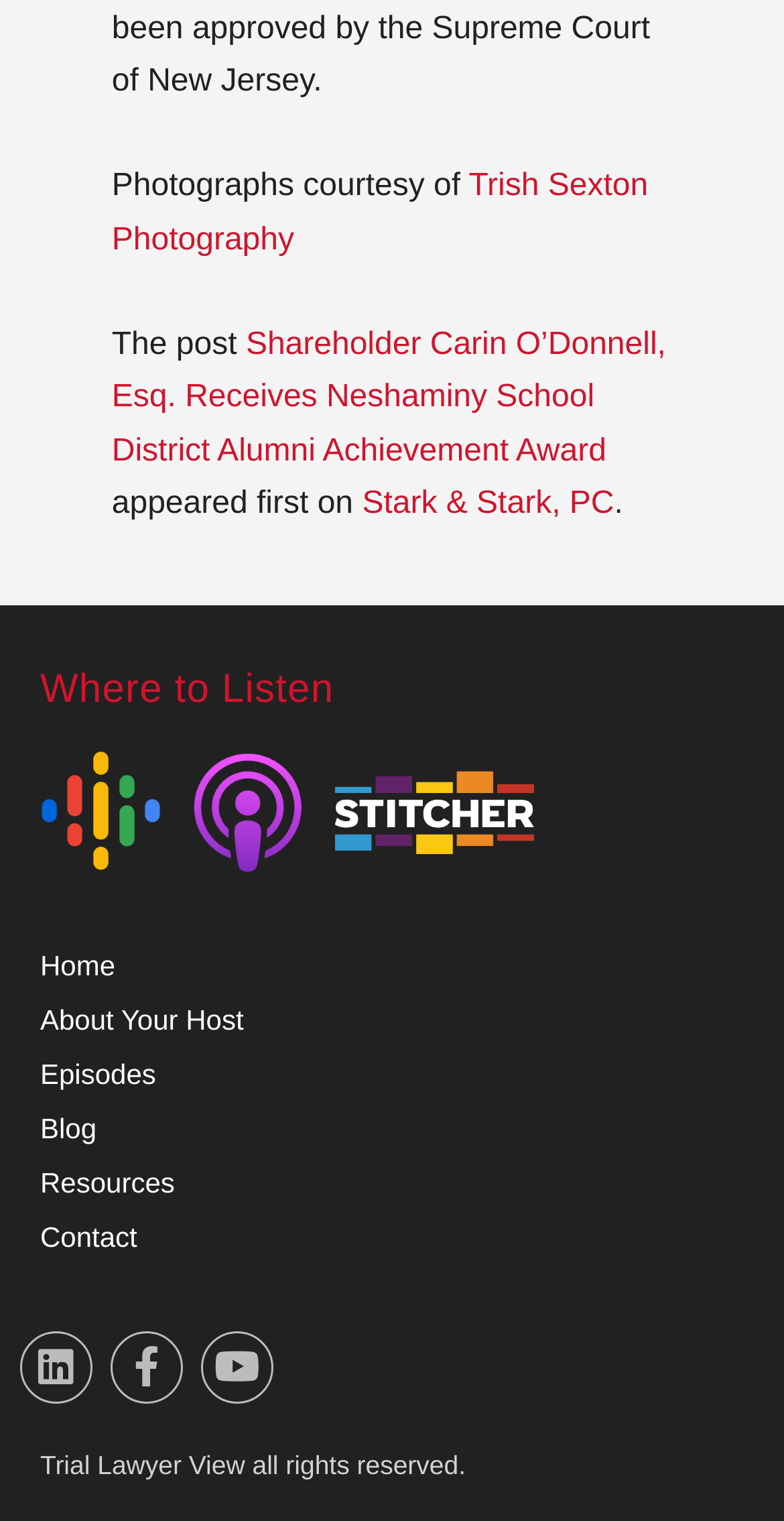Please find the bounding box coordinates of the element that must be clicked to perform the given instruction: "Visit the homepage". The coordinates should be four float numbers from 0 to 1, i.e., [left, top, right, bottom].

[0.051, 0.624, 0.147, 0.645]